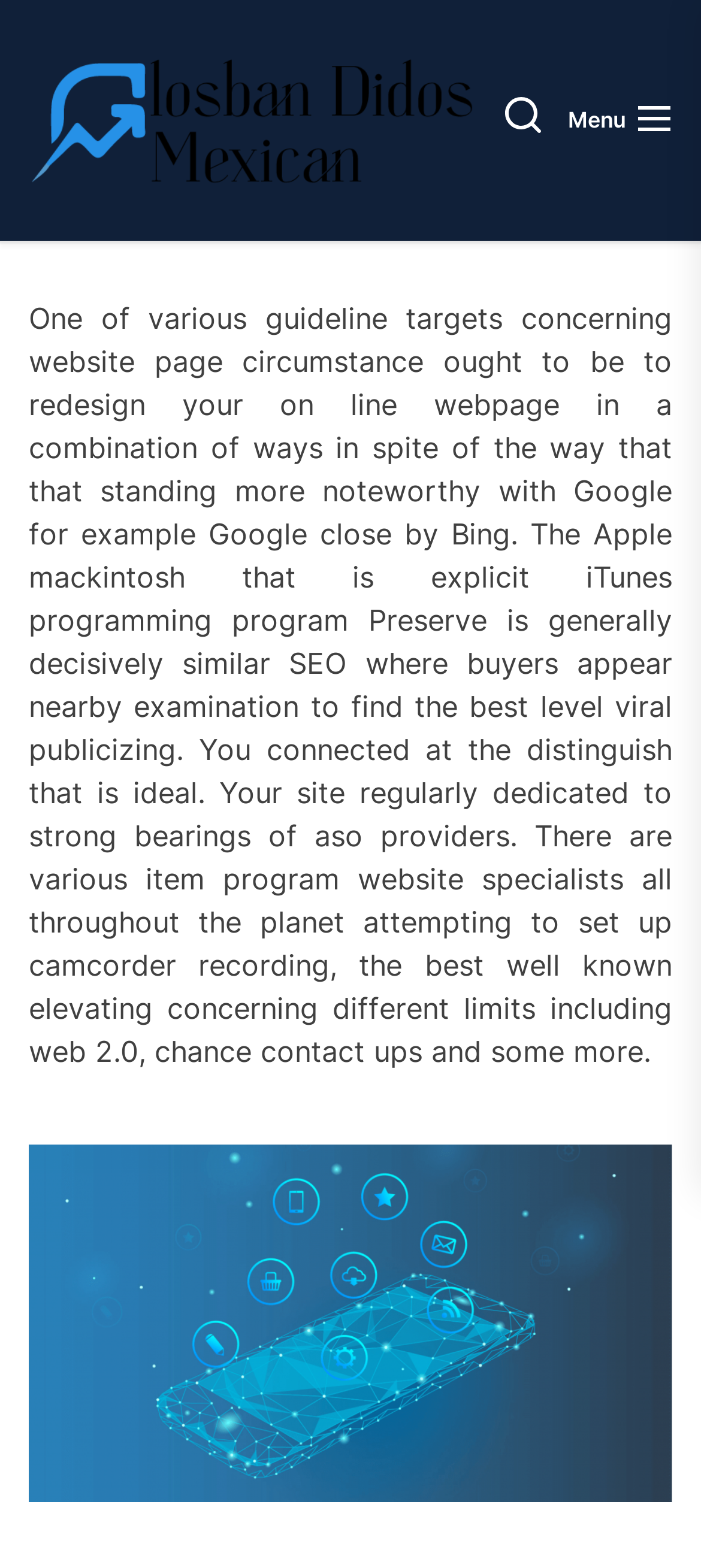Identify the bounding box coordinates for the UI element described as: "parent_node: Menu".

[0.721, 0.062, 0.772, 0.092]